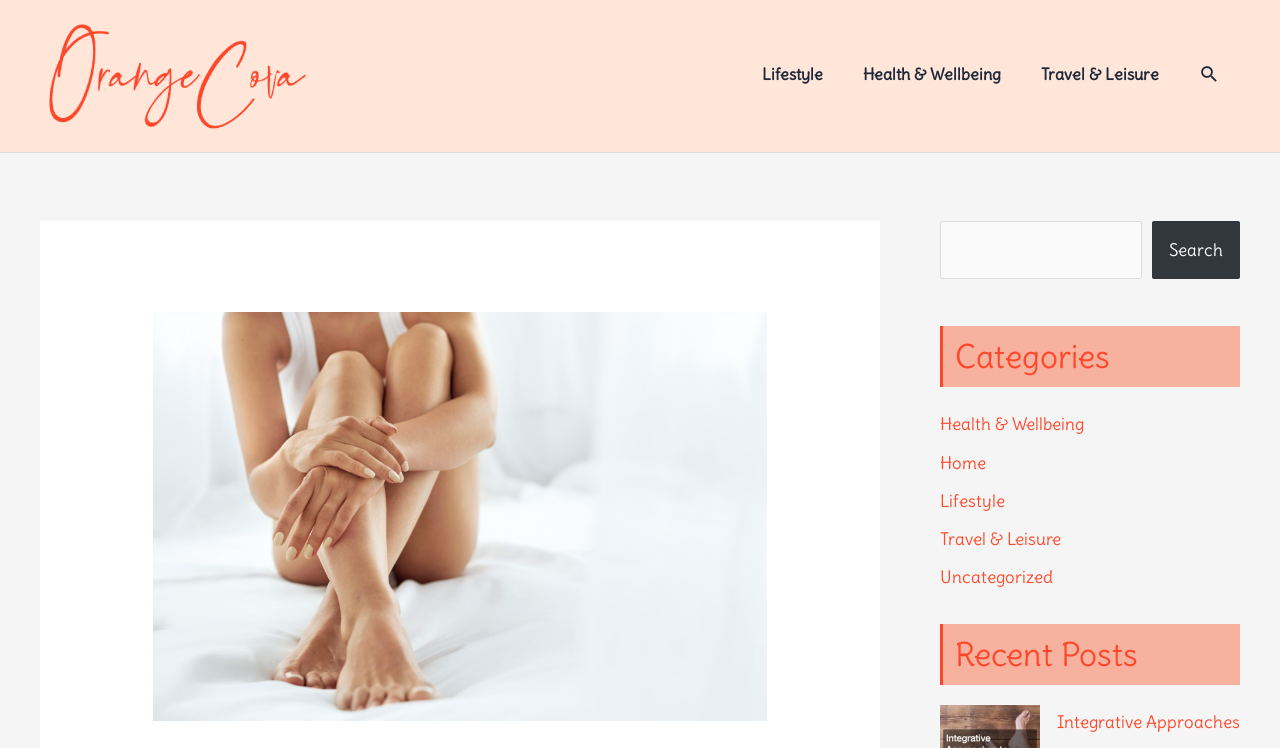Please identify the coordinates of the bounding box that should be clicked to fulfill this instruction: "Read recent posts".

[0.734, 0.835, 0.969, 0.916]